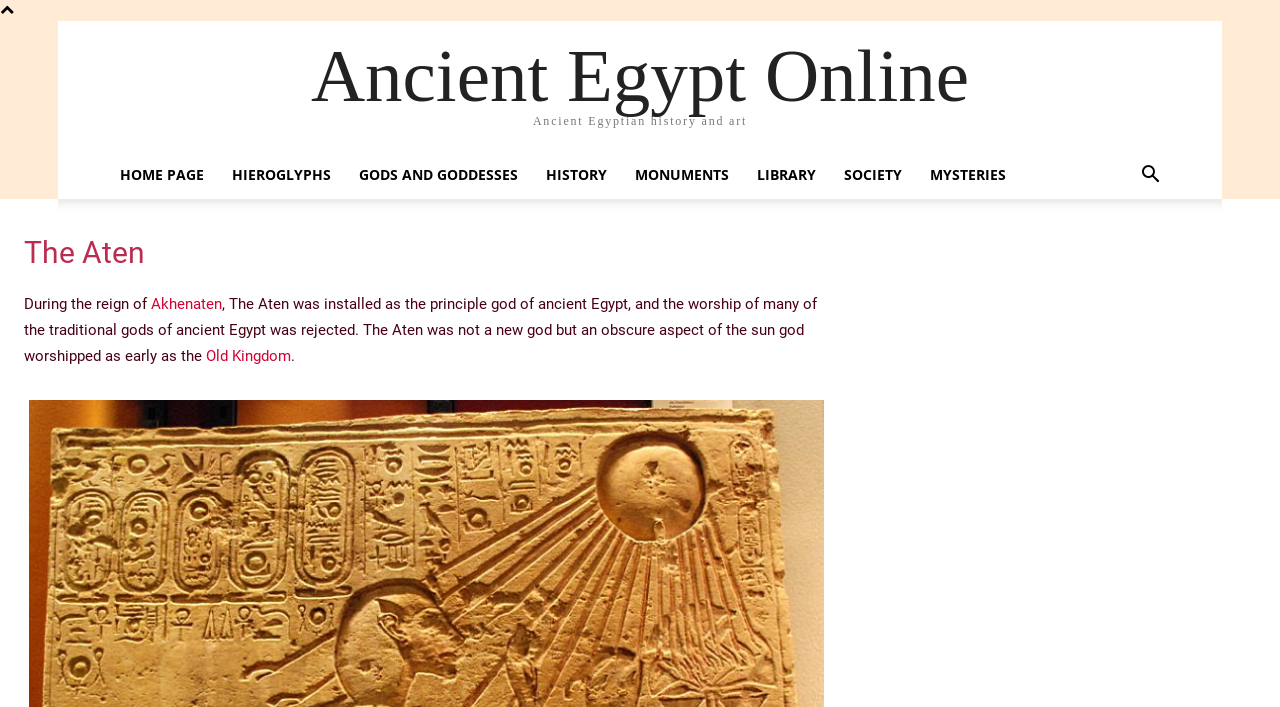Could you determine the bounding box coordinates of the clickable element to complete the instruction: "read about Akhenaten"? Provide the coordinates as four float numbers between 0 and 1, i.e., [left, top, right, bottom].

[0.118, 0.417, 0.173, 0.443]